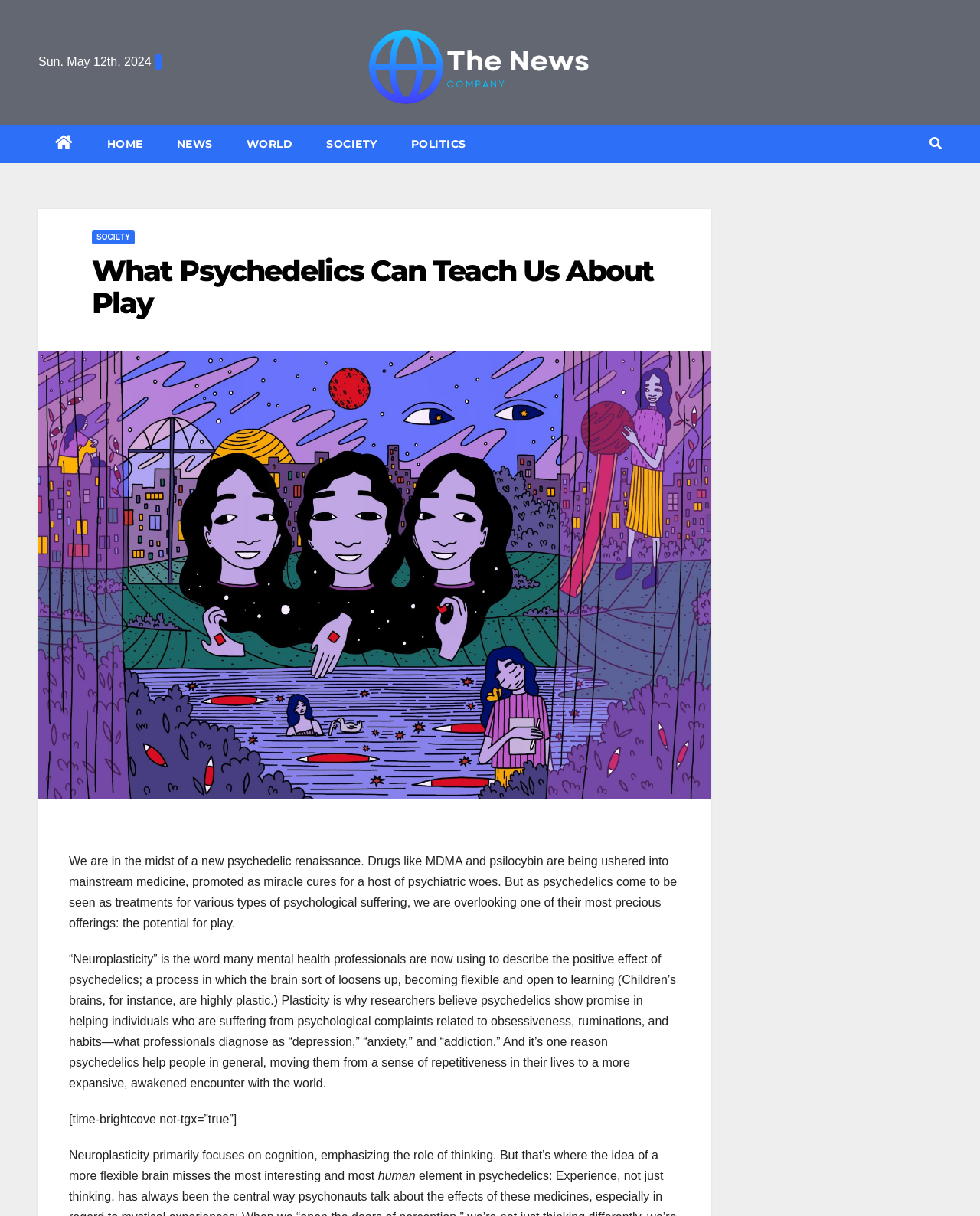Identify the bounding box coordinates of the element that should be clicked to fulfill this task: "Click the 'Vote' button". The coordinates should be provided as four float numbers between 0 and 1, i.e., [left, top, right, bottom].

None